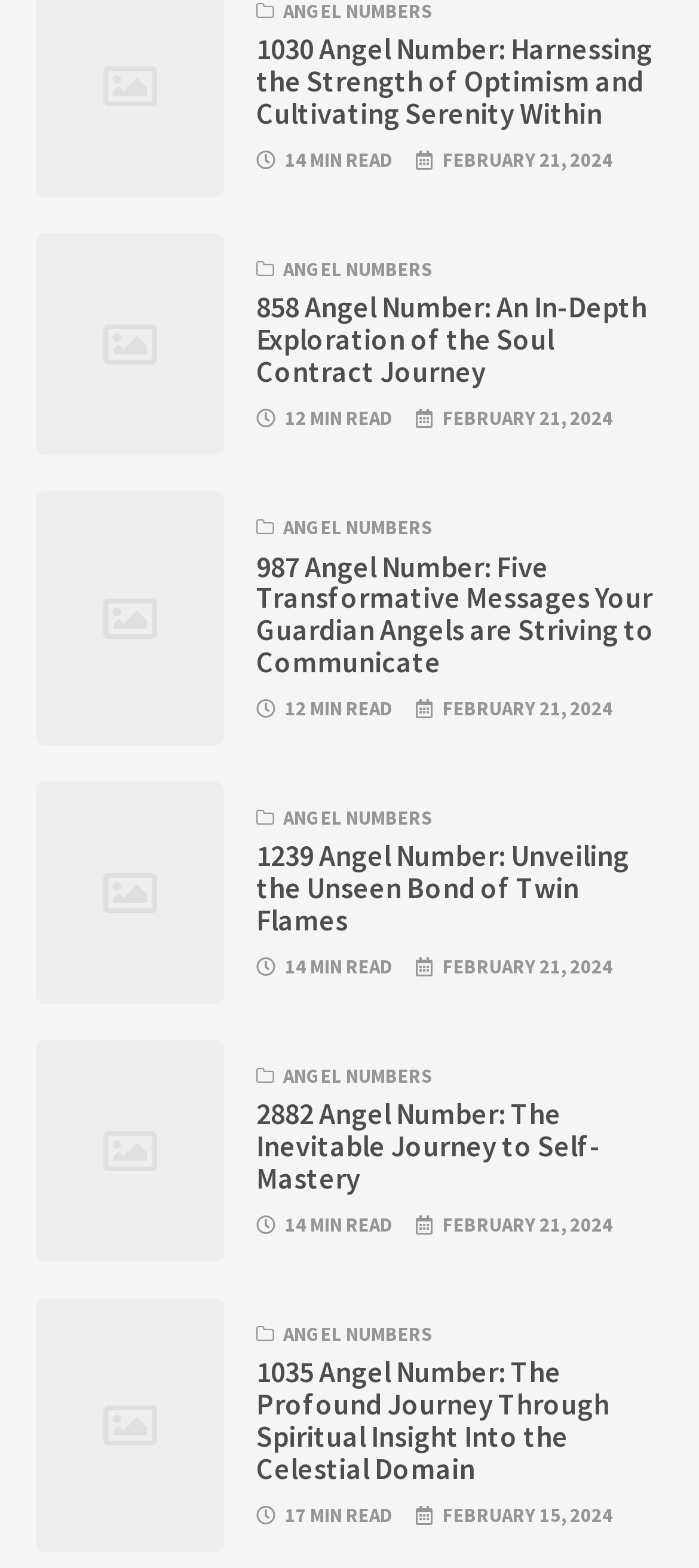Please respond in a single word or phrase: 
What is the date of the latest article?

FEBRUARY 21, 2024